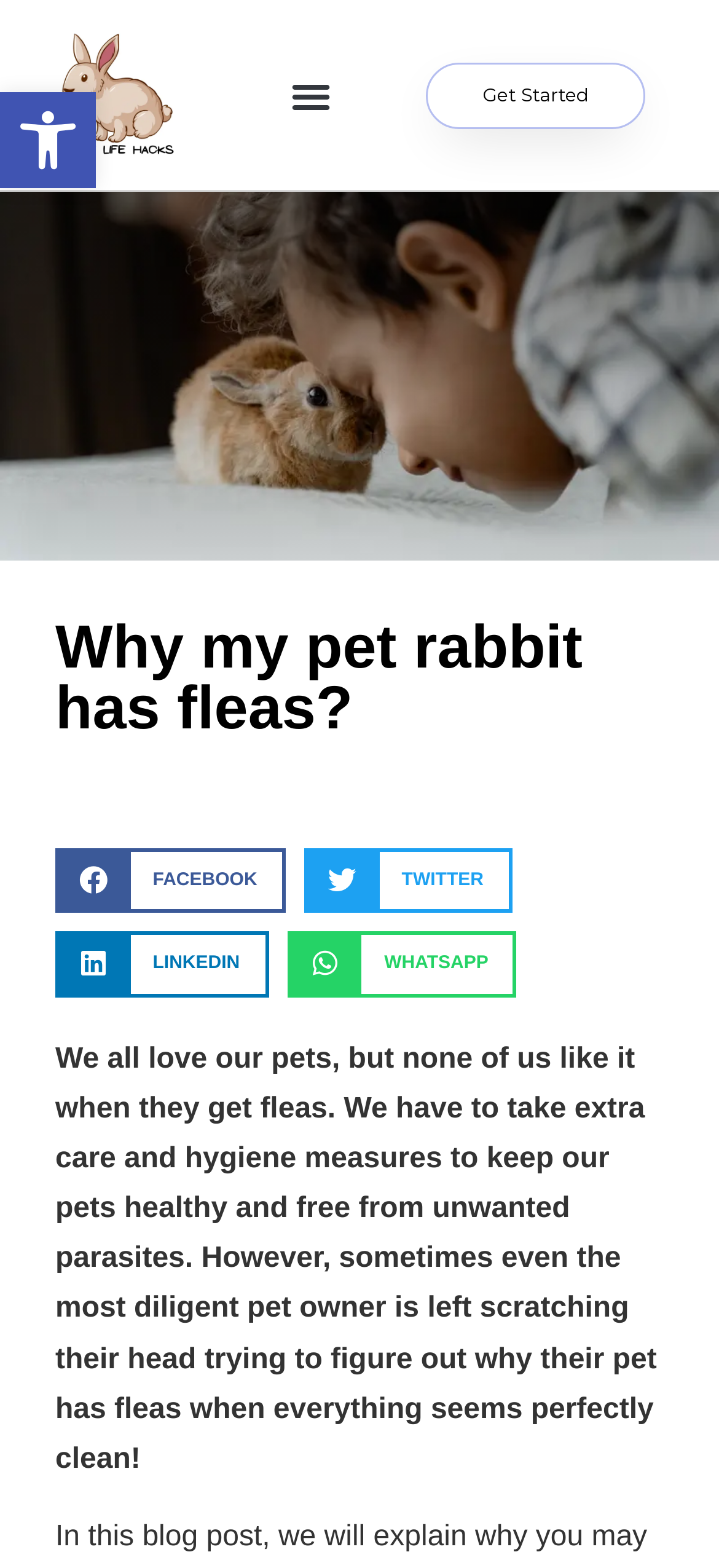Kindly respond to the following question with a single word or a brief phrase: 
Is the menu toggle button expanded?

No